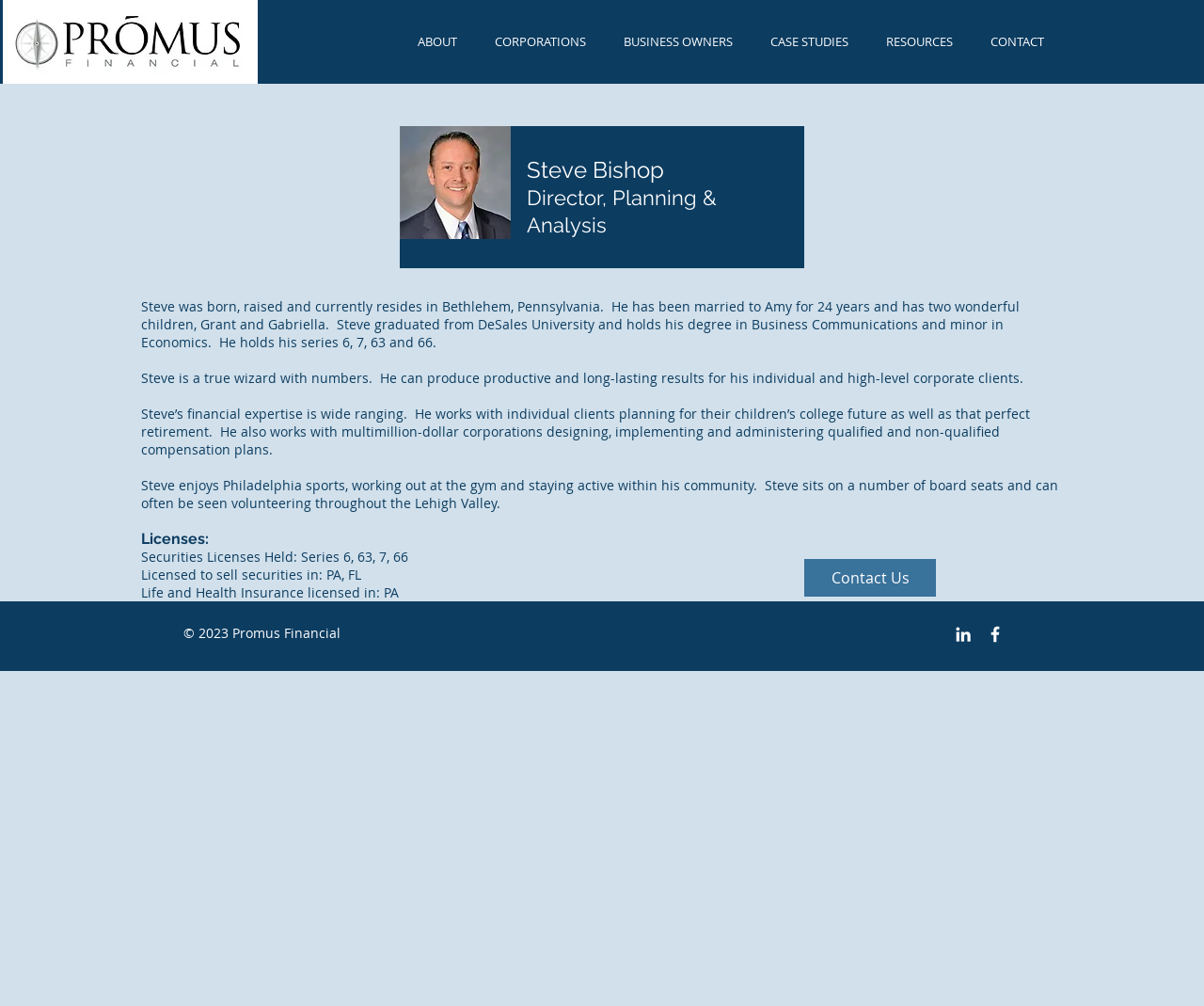Please identify the bounding box coordinates of the element's region that should be clicked to execute the following instruction: "Contact Steve Bishop". The bounding box coordinates must be four float numbers between 0 and 1, i.e., [left, top, right, bottom].

[0.668, 0.556, 0.777, 0.593]